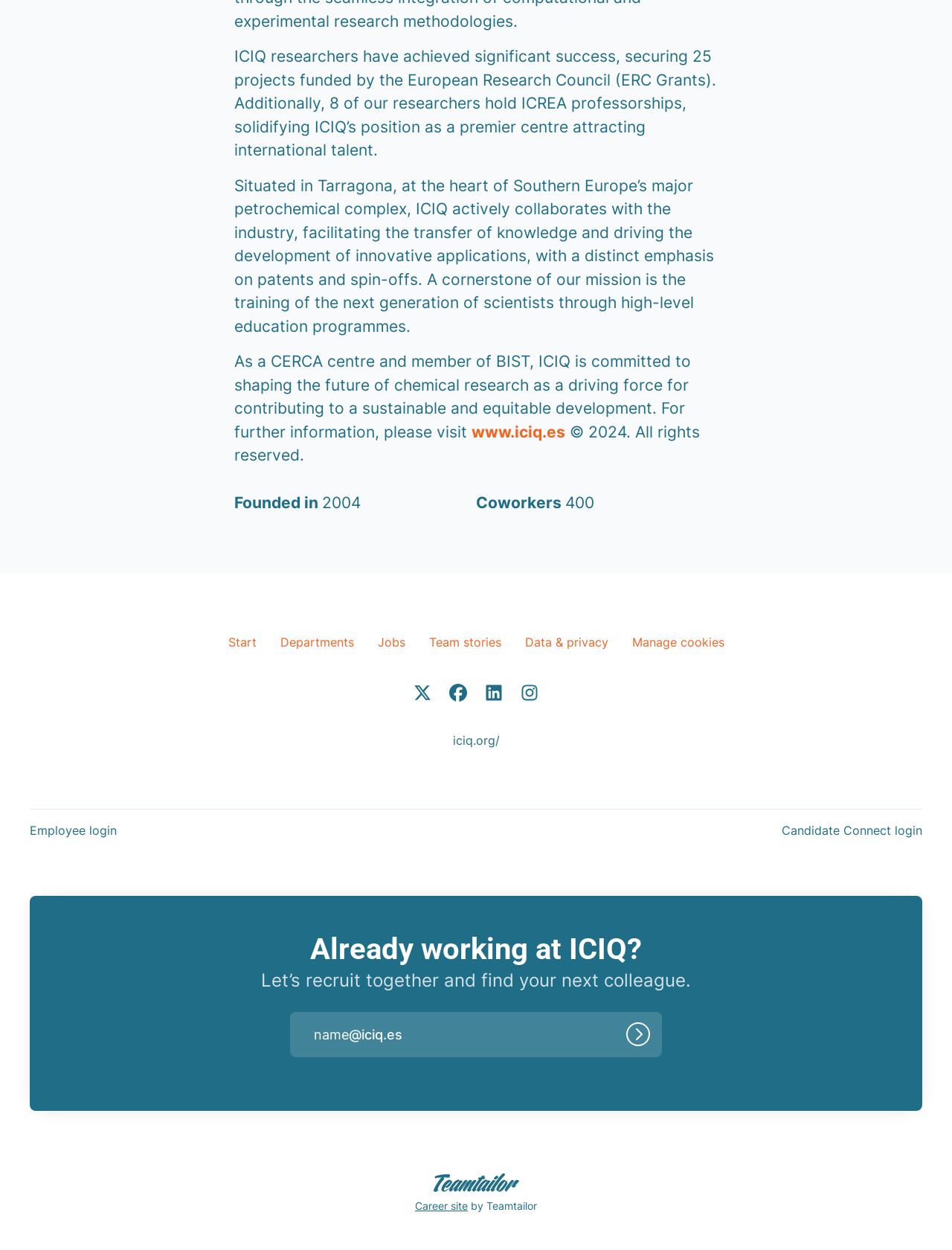Please locate the clickable area by providing the bounding box coordinates to follow this instruction: "Enter email address".

[0.305, 0.809, 0.695, 0.846]